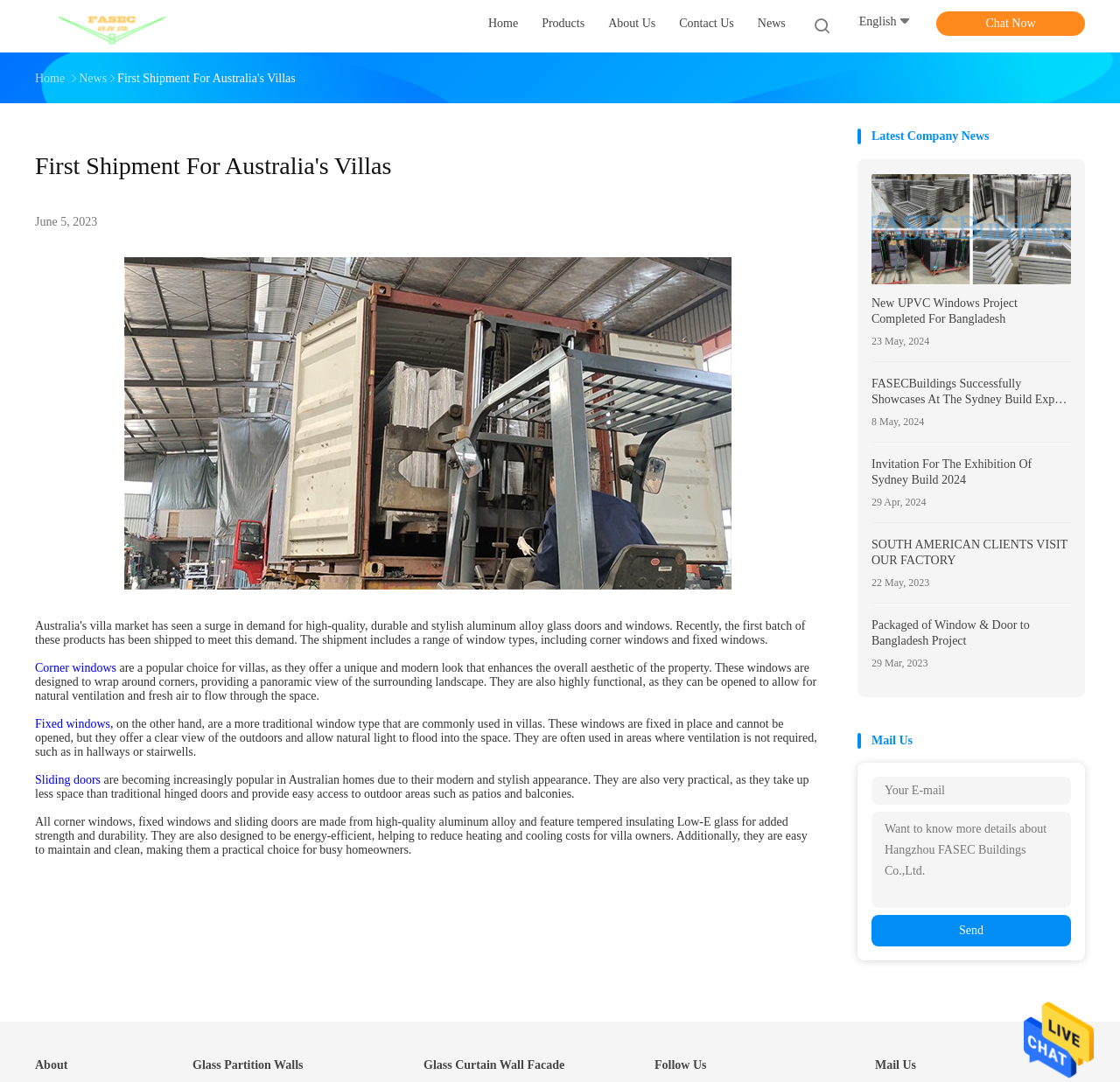Identify the bounding box for the described UI element: "Corner windows".

[0.031, 0.611, 0.107, 0.623]